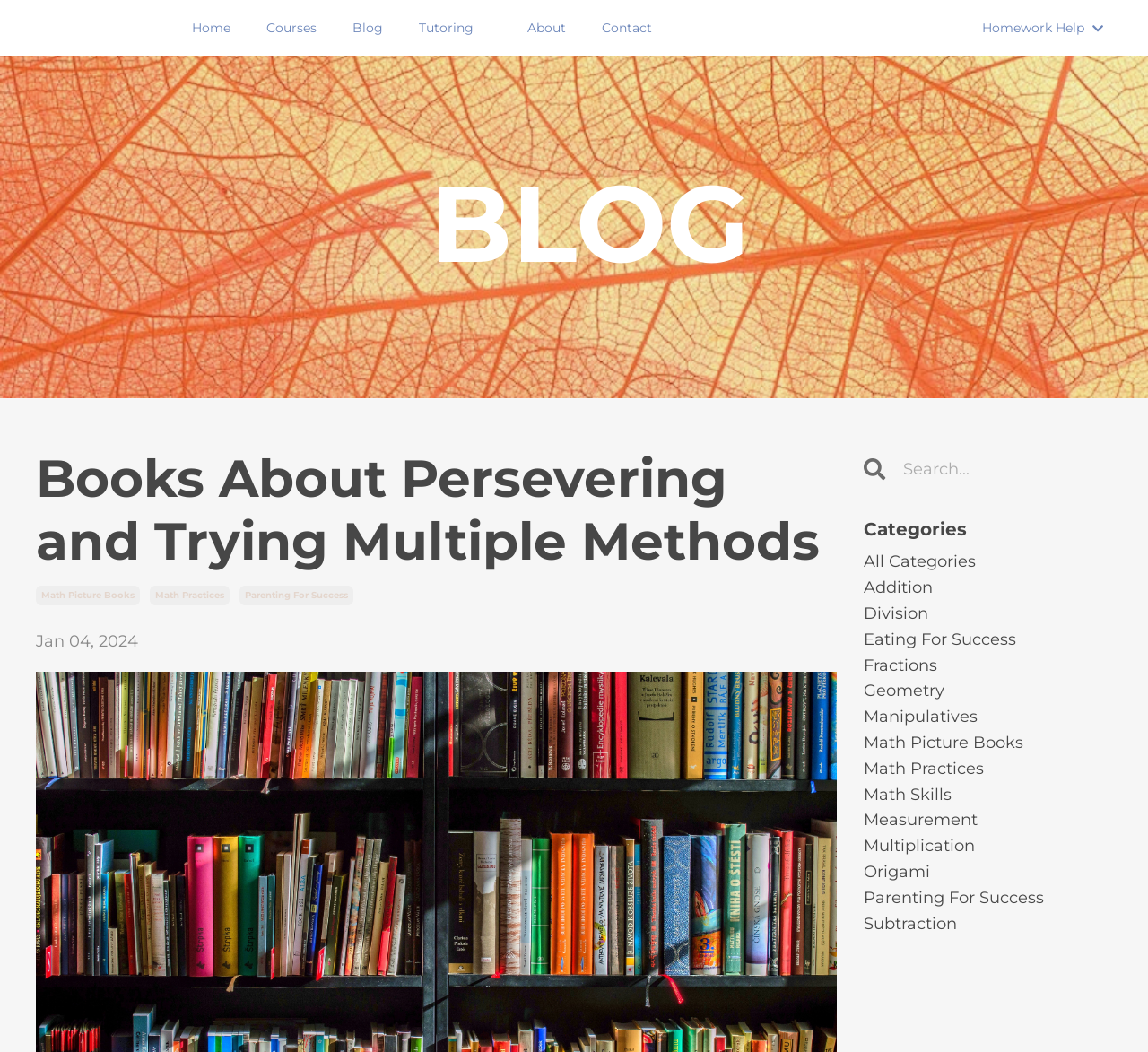Determine the bounding box coordinates of the region that needs to be clicked to achieve the task: "view math picture books".

[0.031, 0.556, 0.122, 0.575]